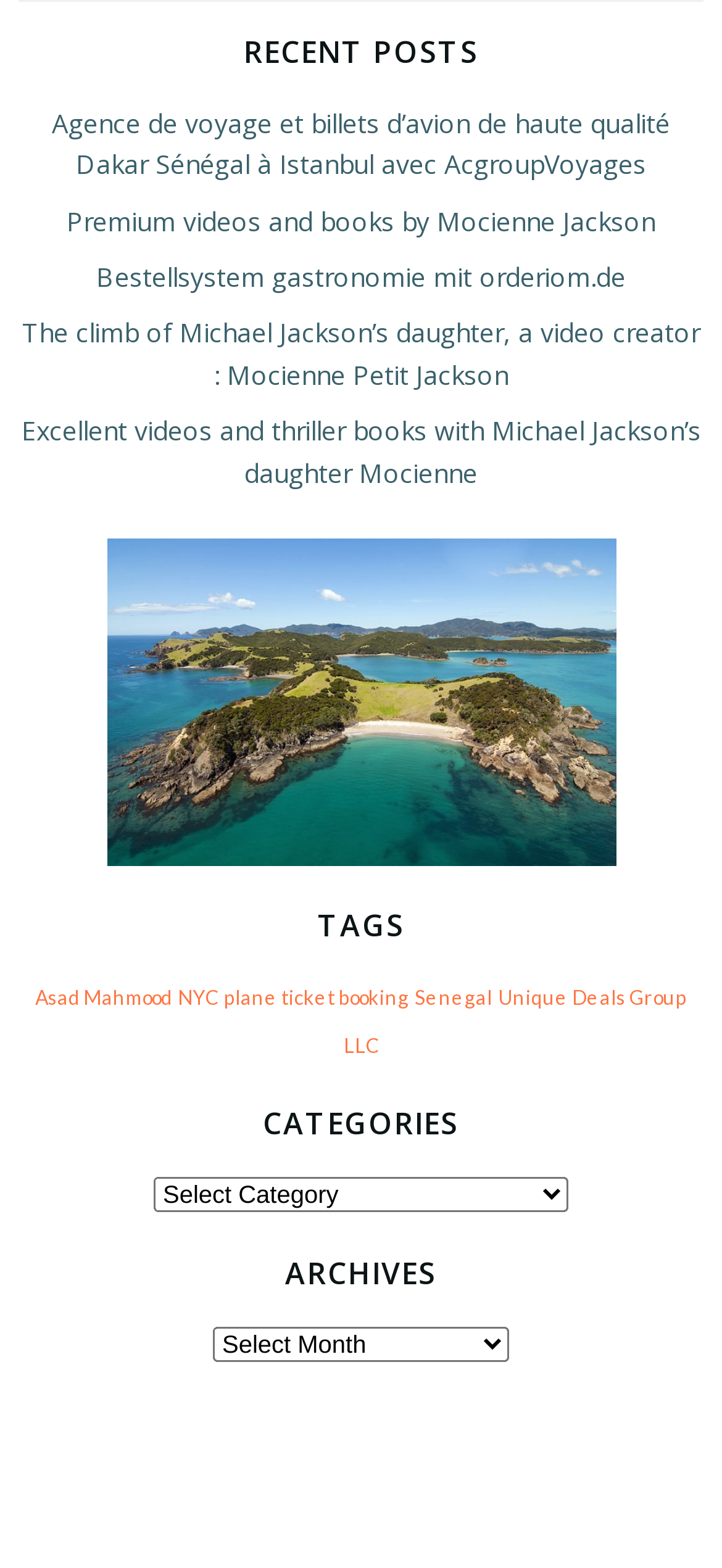How many archives are listed? Please answer the question using a single word or phrase based on the image.

Unknown